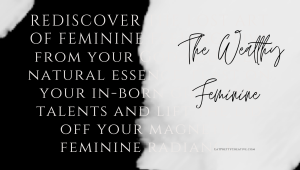Provide a comprehensive description of the image.

The image features a visually striking design emphasizing the theme of feminine empowerment and personal rediscovery. The left side boasts bold, white typography against a black background, stating: "Rediscover your Feminine Essence from your natural essence, your in-born talents and light off your magnetic feminine radiance." This message invites viewers to reconnect with their innate qualities and embrace their unique gifts.

On the right, the phrase "The Wealthy Feminine" is presented in an elegant, flowing script, reinforcing the concept of richness in feminine identity and experience. The overall aesthetic merges simplicity with sophistication, suggesting an invitation to a journey of self-exploration and empowerment, aligning with the themes of the consultancy mentioned in the surrounding text. The design’s harmonious blend of colors and fonts enhances the message of embracing one's feminine nature.